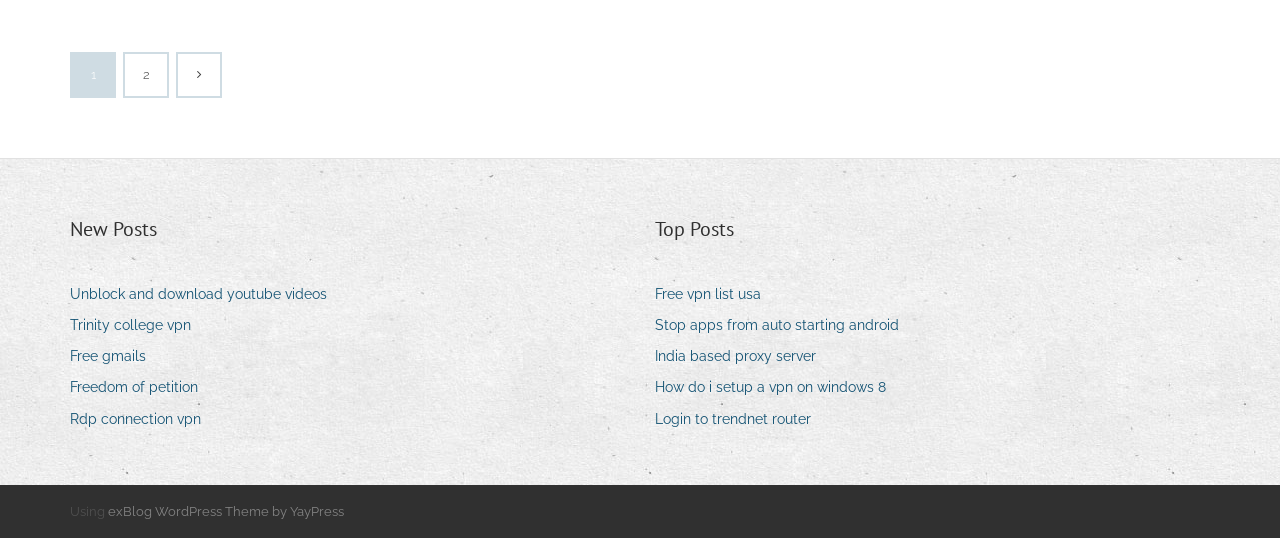Please provide the bounding box coordinates for the element that needs to be clicked to perform the instruction: "Check 'Free vpn list usa'". The coordinates must consist of four float numbers between 0 and 1, formatted as [left, top, right, bottom].

[0.512, 0.522, 0.606, 0.573]